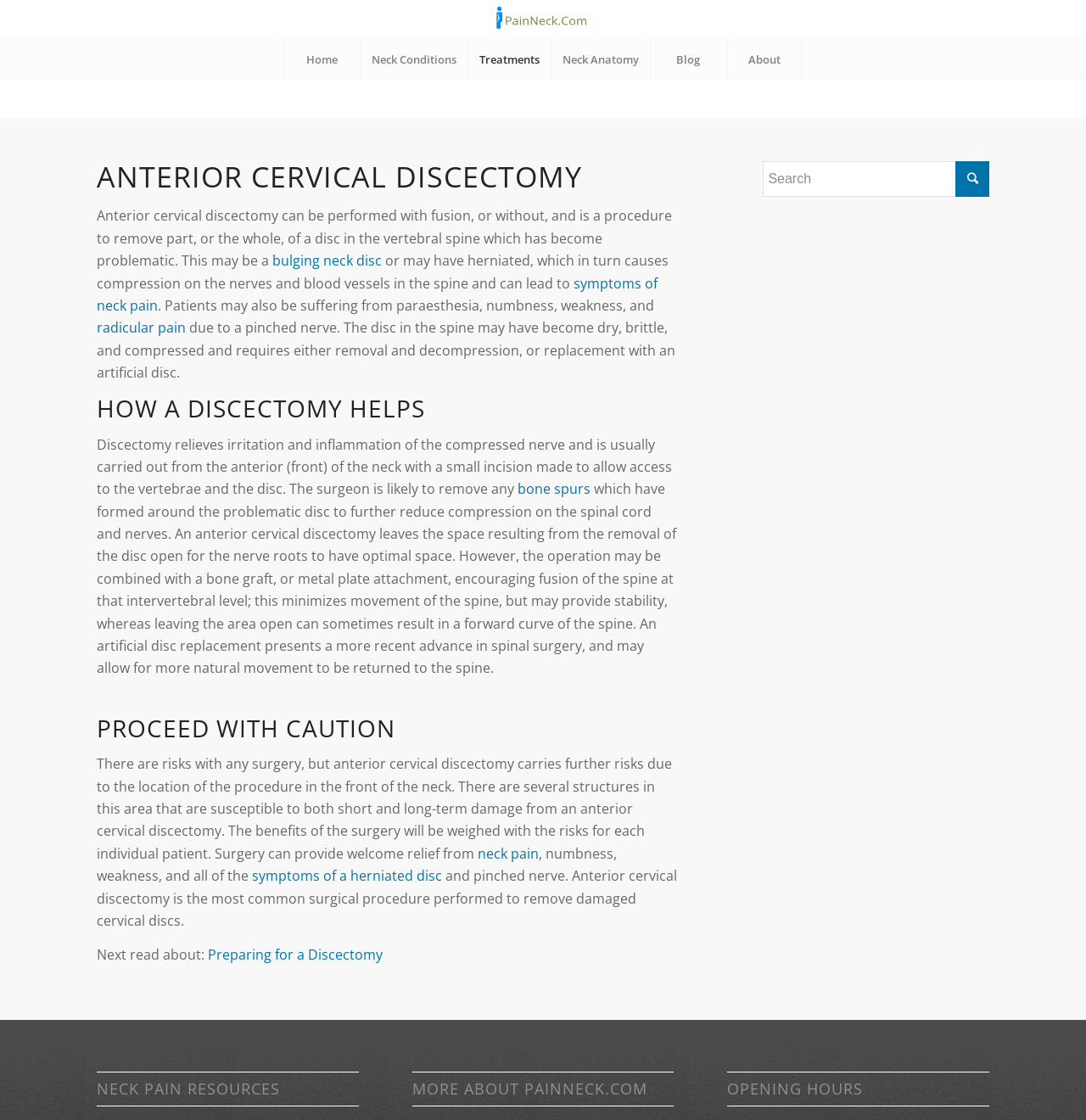What is the purpose of discectomy?
Please answer the question with a detailed and comprehensive explanation.

According to the webpage, discectomy relieves irritation and inflammation of the compressed nerve and is usually carried out from the anterior (front) of the neck with a small incision made to allow access to the vertebrae and the disc. This information is obtained from the static text in the article section of the webpage.